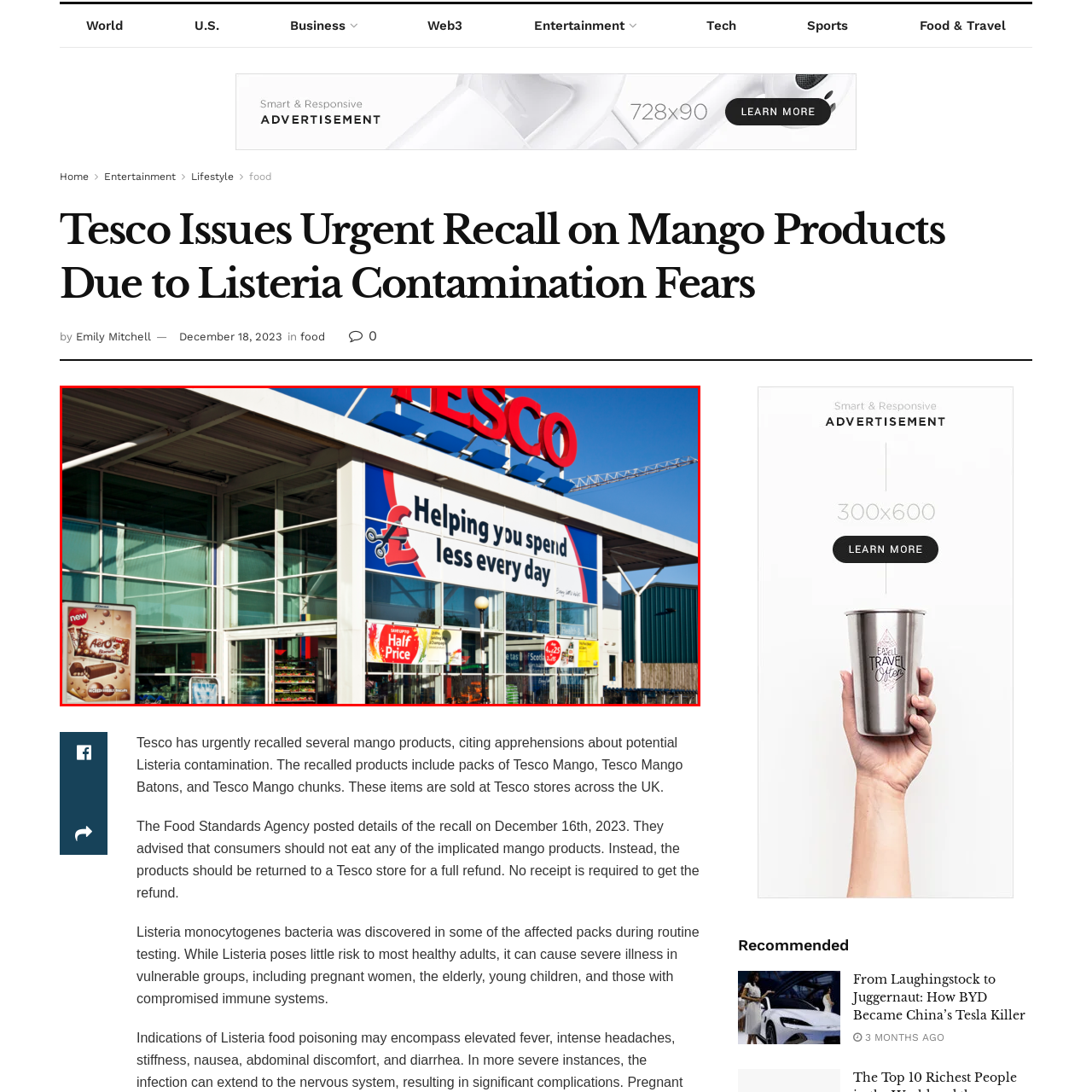View the part of the image surrounded by red, What is written on the sign below the logo? Respond with a concise word or phrase.

Helping you spend less every day